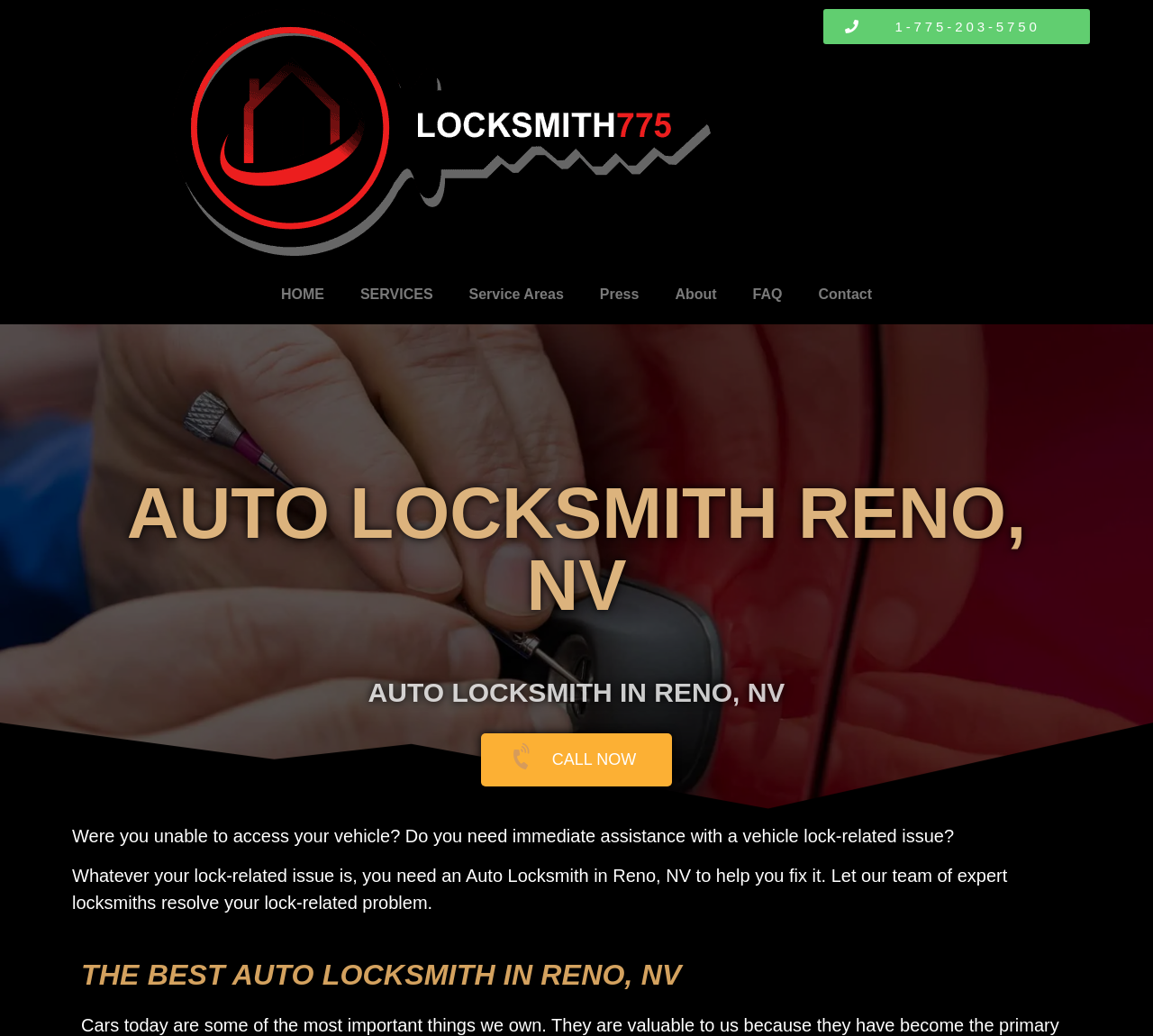Please determine the bounding box coordinates of the element to click on in order to accomplish the following task: "Learn more about the auto locksmith in Reno". Ensure the coordinates are four float numbers ranging from 0 to 1, i.e., [left, top, right, bottom].

[0.15, 0.009, 0.619, 0.247]